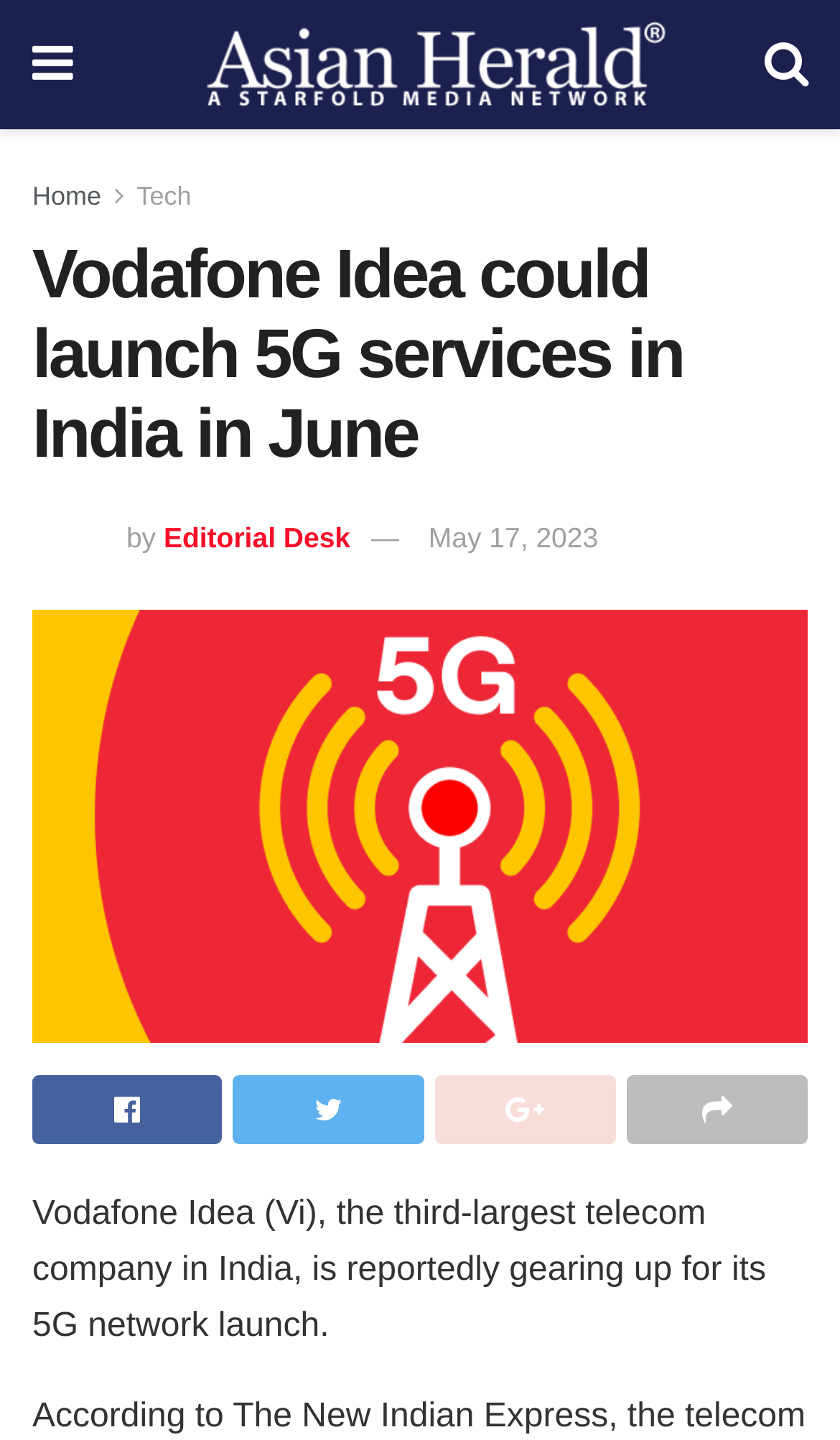What is the name of the website?
Look at the image and respond with a one-word or short phrase answer.

Asian Herald